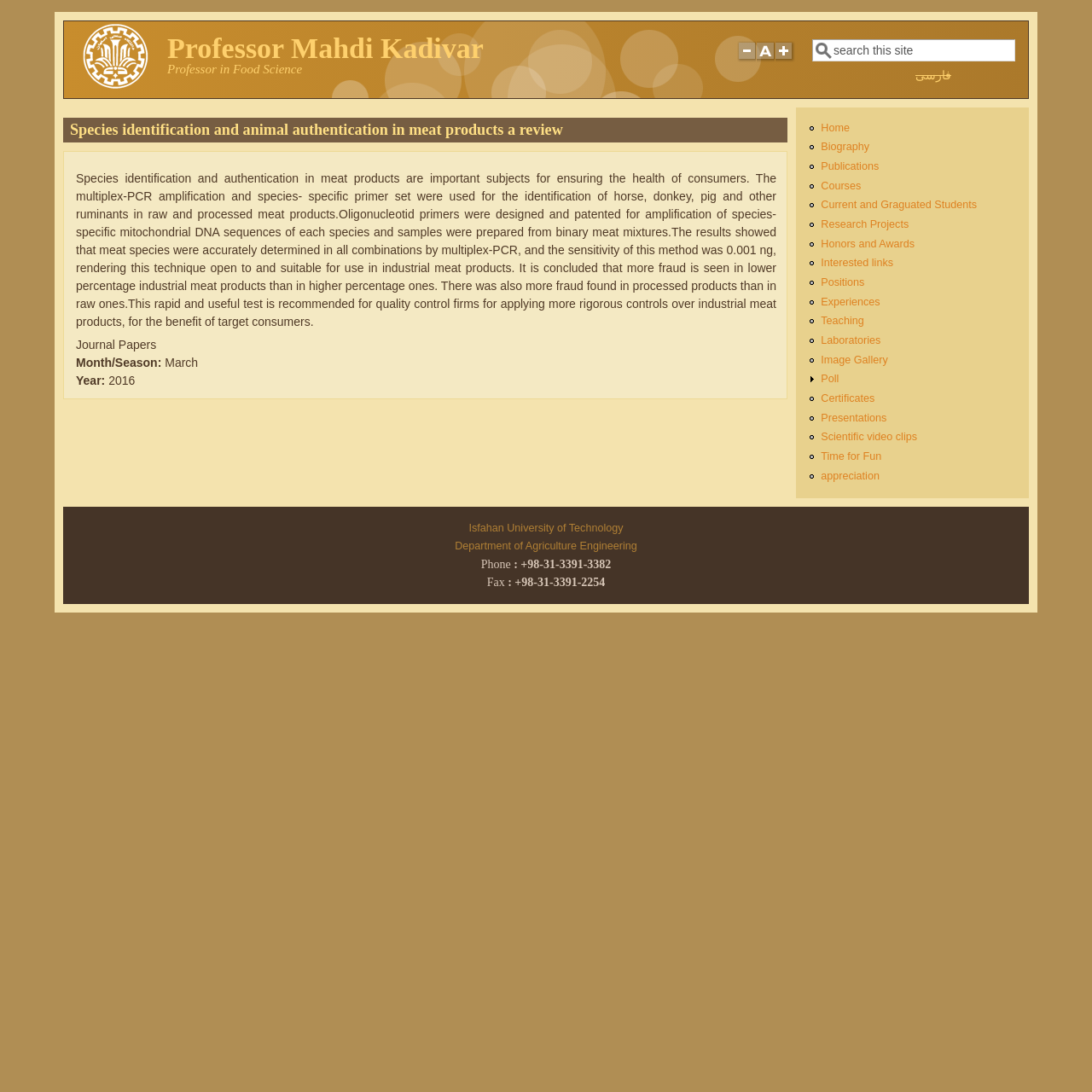Pinpoint the bounding box coordinates of the area that must be clicked to complete this instruction: "Search this site".

[0.744, 0.036, 0.93, 0.056]